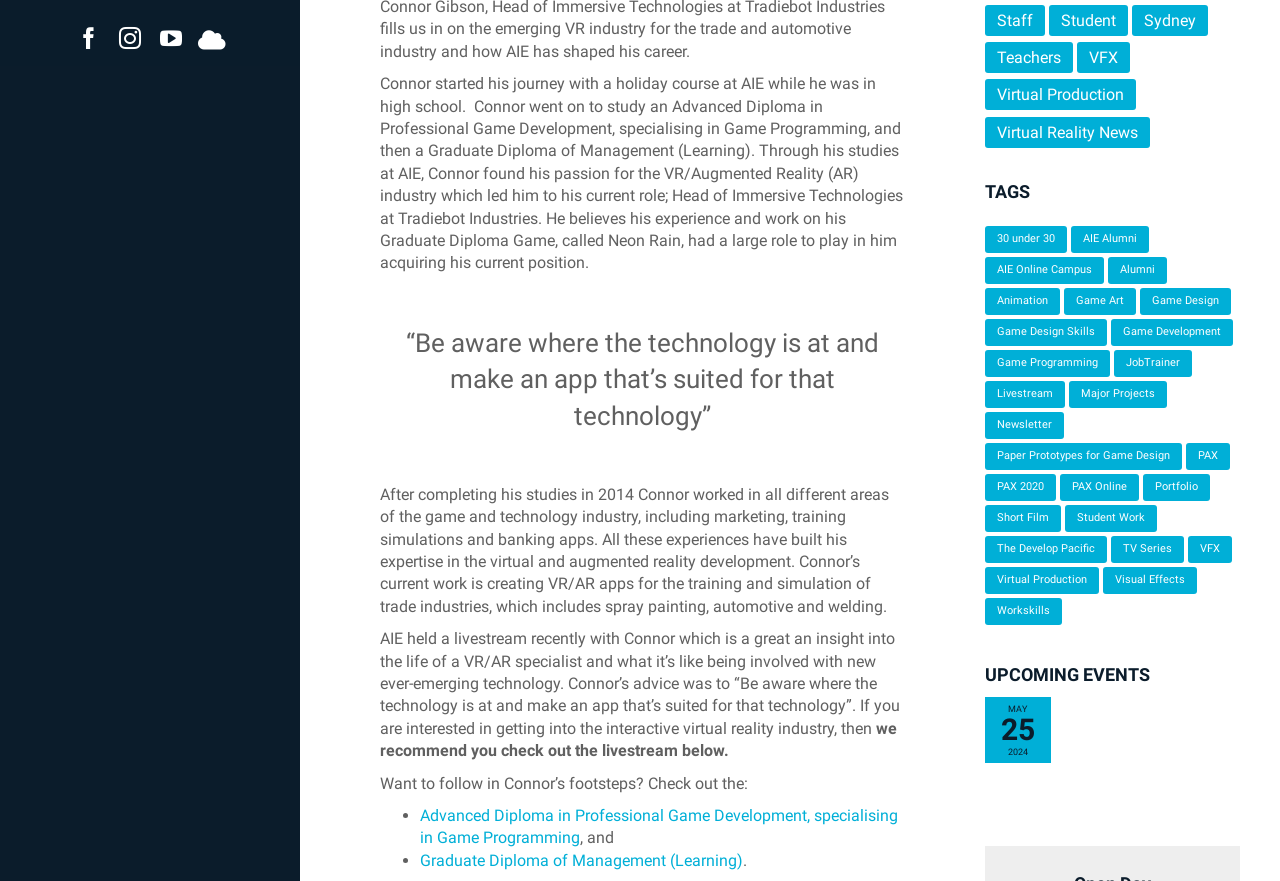Find the bounding box coordinates corresponding to the UI element with the description: "PAX 2020". The coordinates should be formatted as [left, top, right, bottom], with values as floats between 0 and 1.

[0.77, 0.538, 0.825, 0.569]